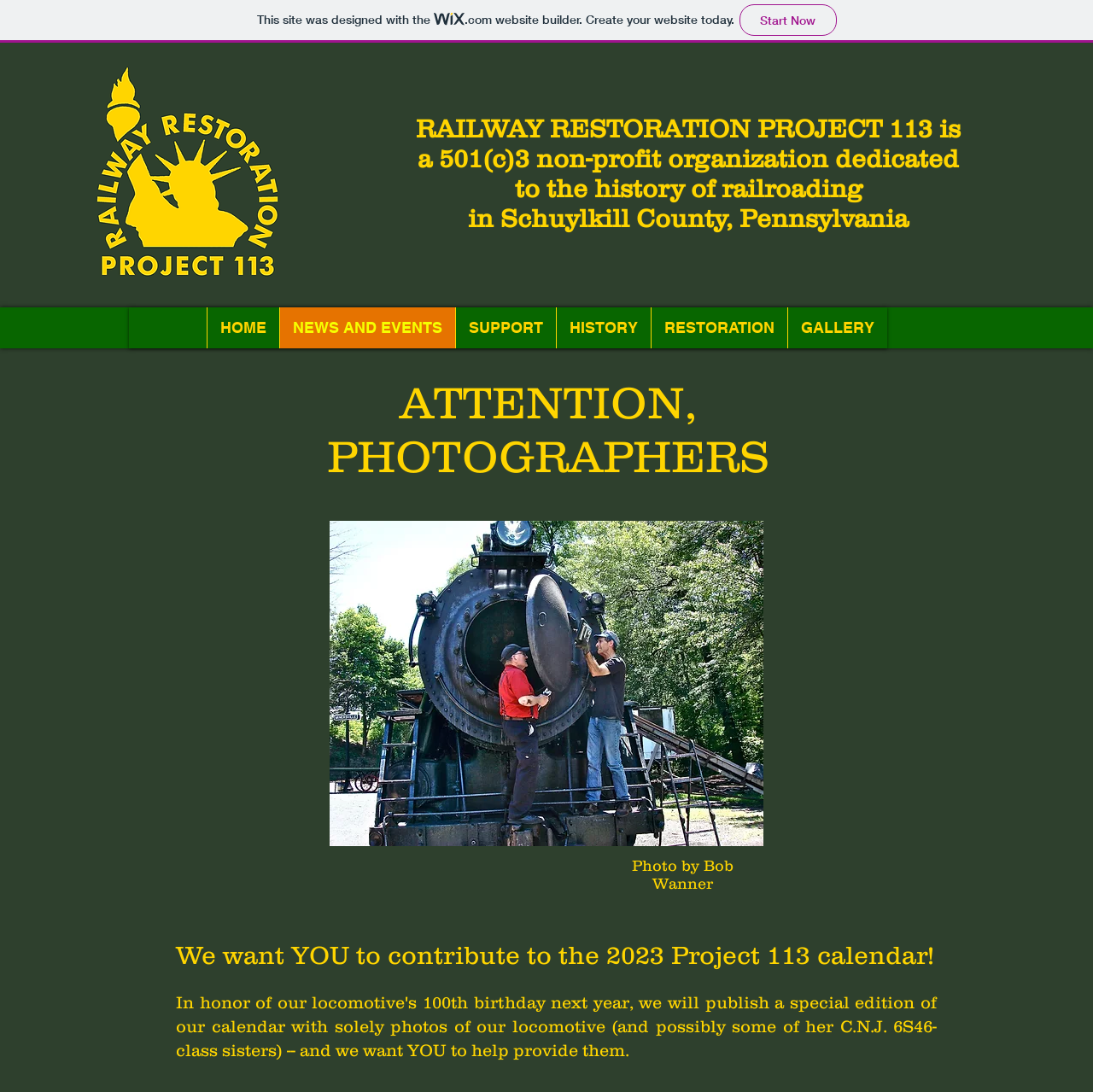Provide a one-word or short-phrase response to the question:
What is the theme of the calendar?

Railroading